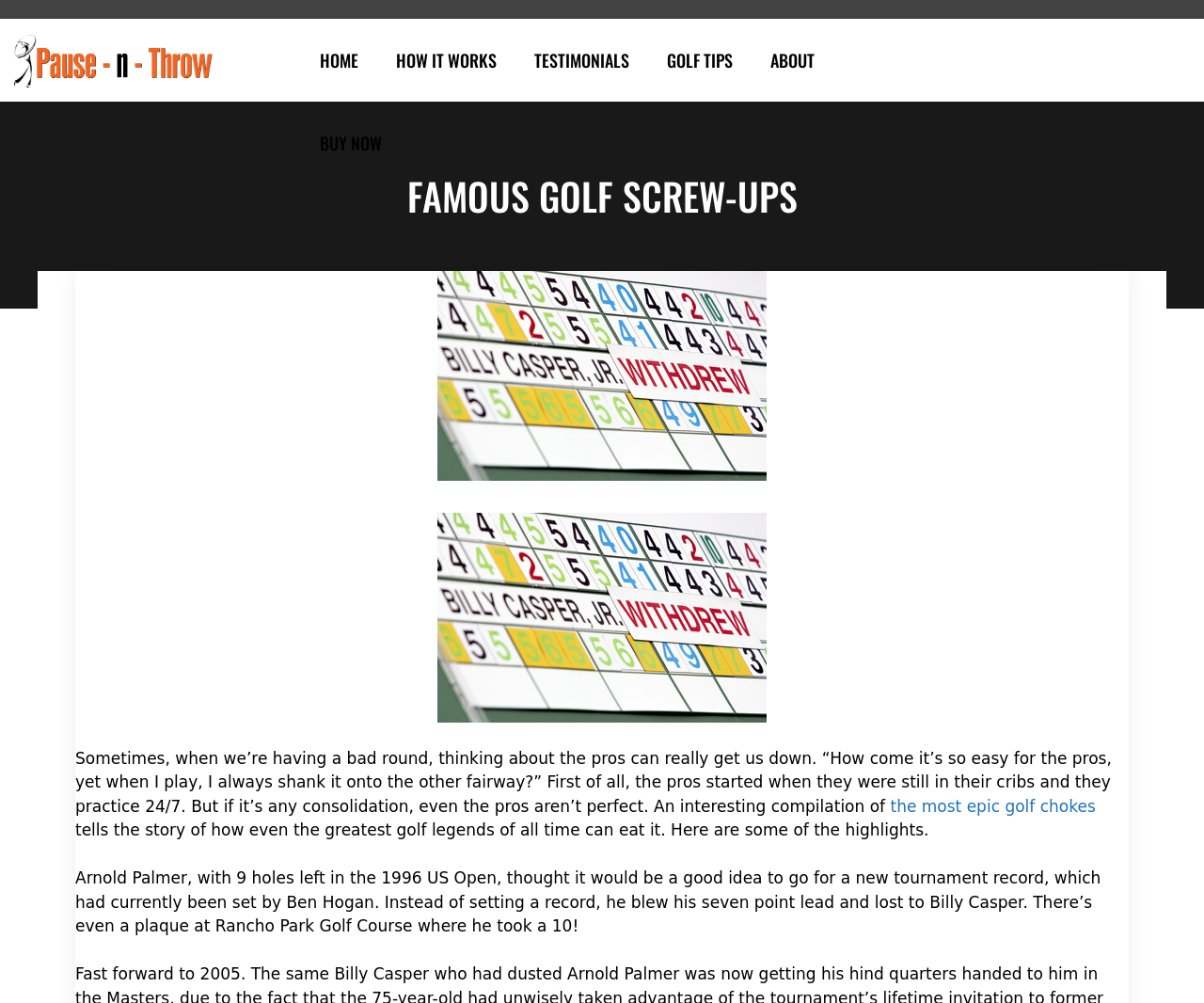What is the name of the golf course where Arnold Palmer took a 10?
Based on the image, answer the question with a single word or brief phrase.

Rancho Park Golf Course